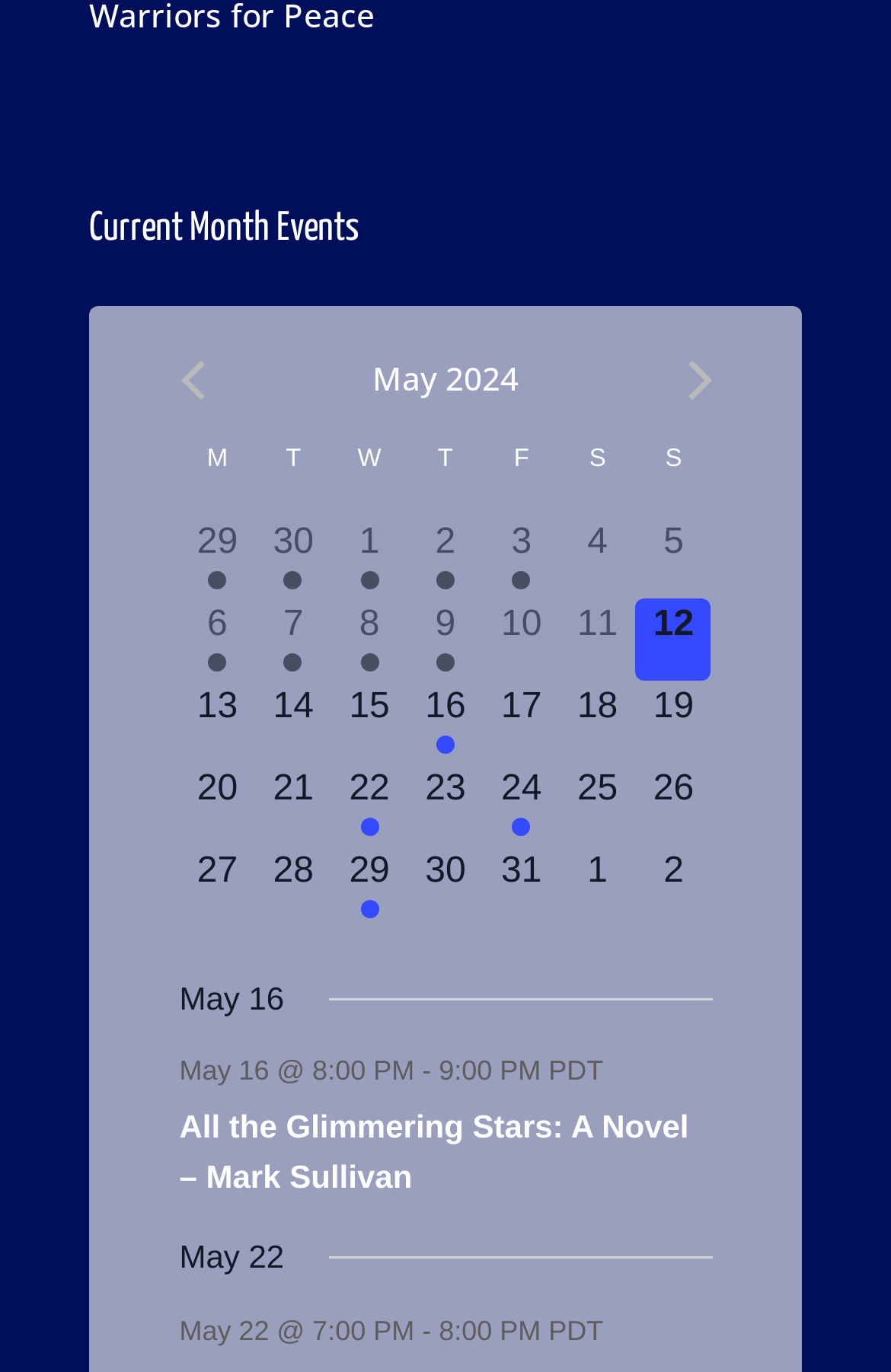Predict the bounding box coordinates for the UI element described as: "aria-label="Previous month" title="Previous month"". The coordinates should be four float numbers between 0 and 1, presented as [left, top, right, bottom].

[0.201, 0.262, 0.229, 0.293]